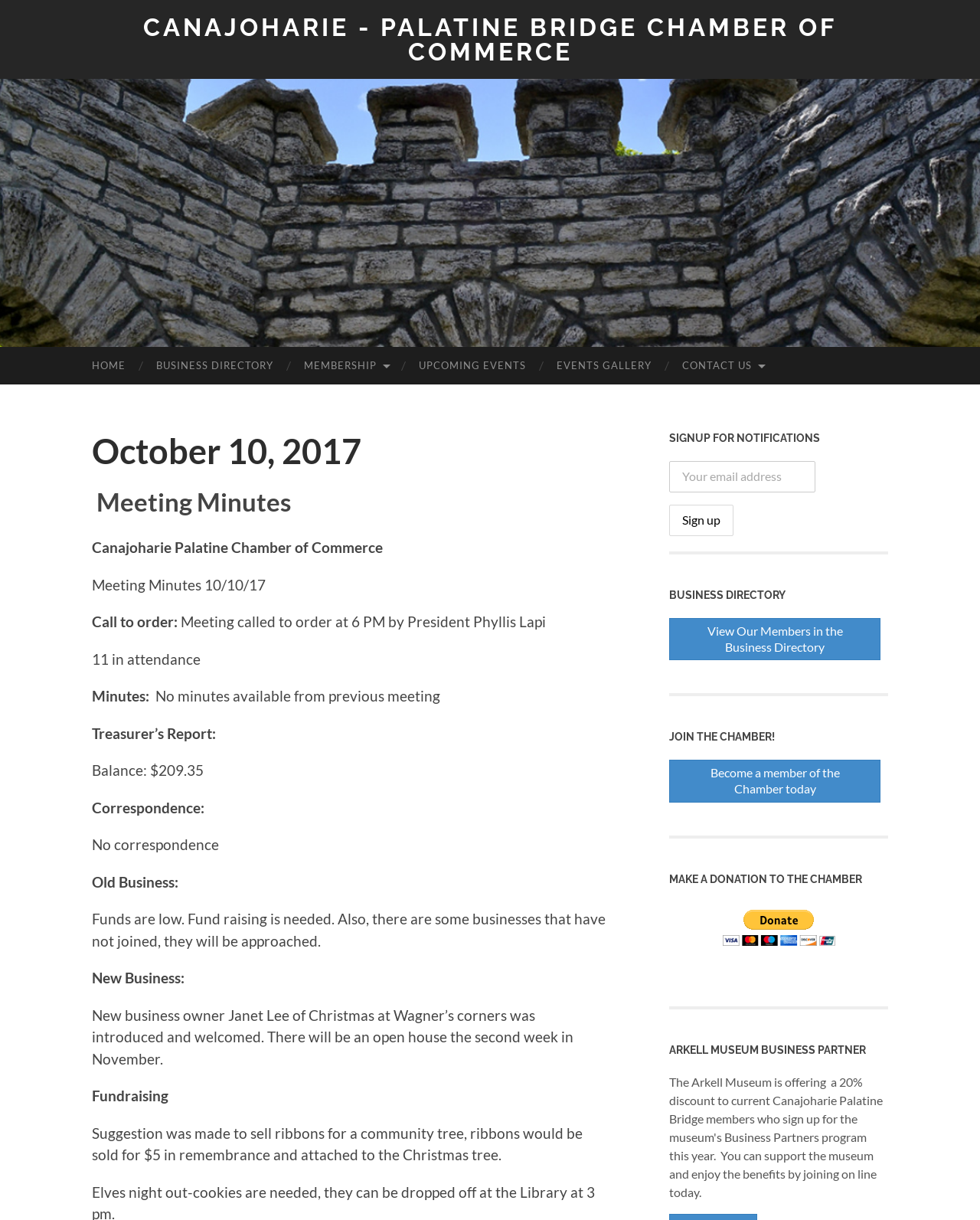Please determine the bounding box coordinates of the section I need to click to accomplish this instruction: "View the BUSINESS DIRECTORY".

[0.144, 0.284, 0.295, 0.315]